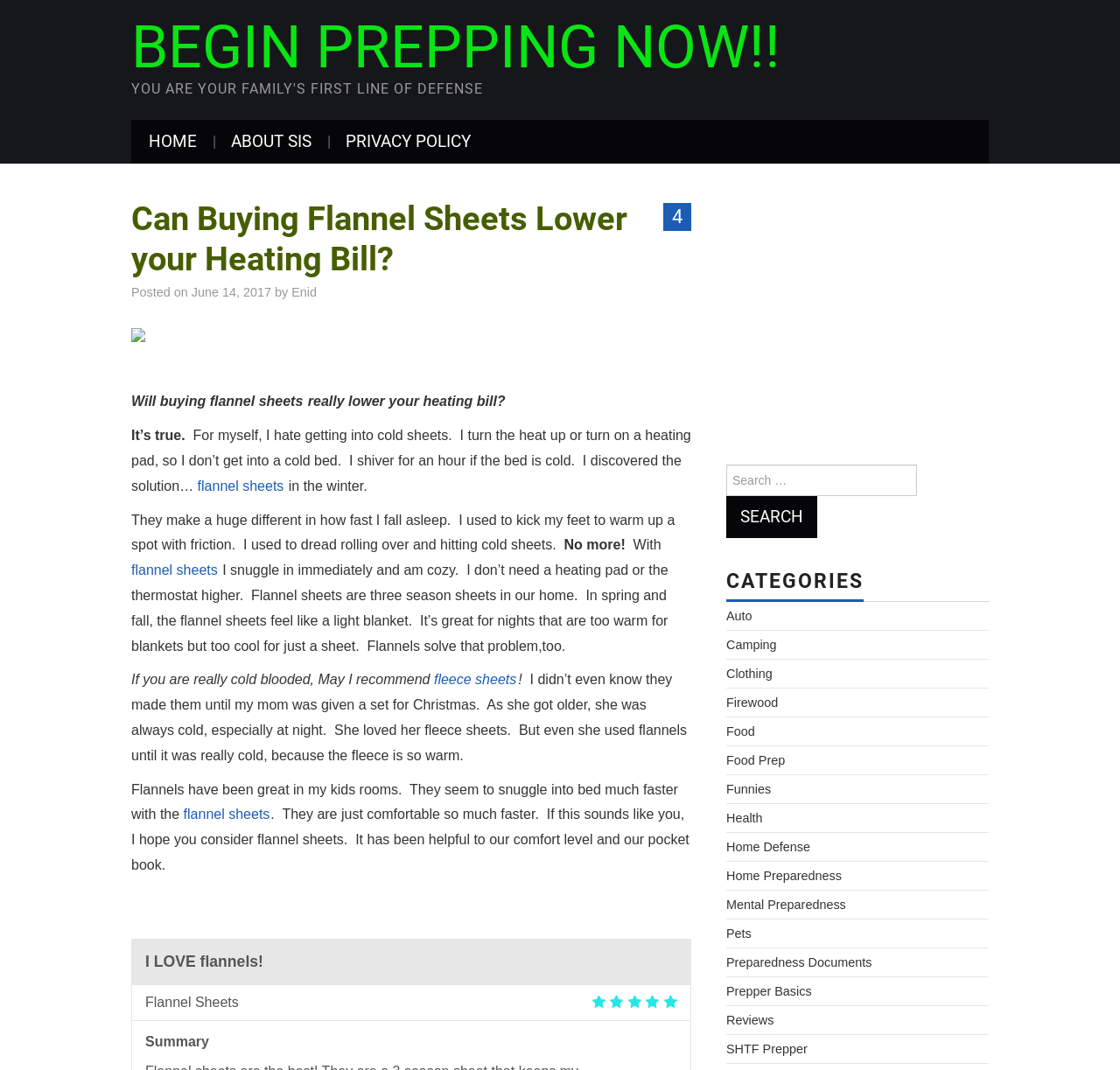Find the bounding box coordinates corresponding to the UI element with the description: "parent_node: Search for: value="Search"". The coordinates should be formatted as [left, top, right, bottom], with values as floats between 0 and 1.

[0.648, 0.463, 0.73, 0.503]